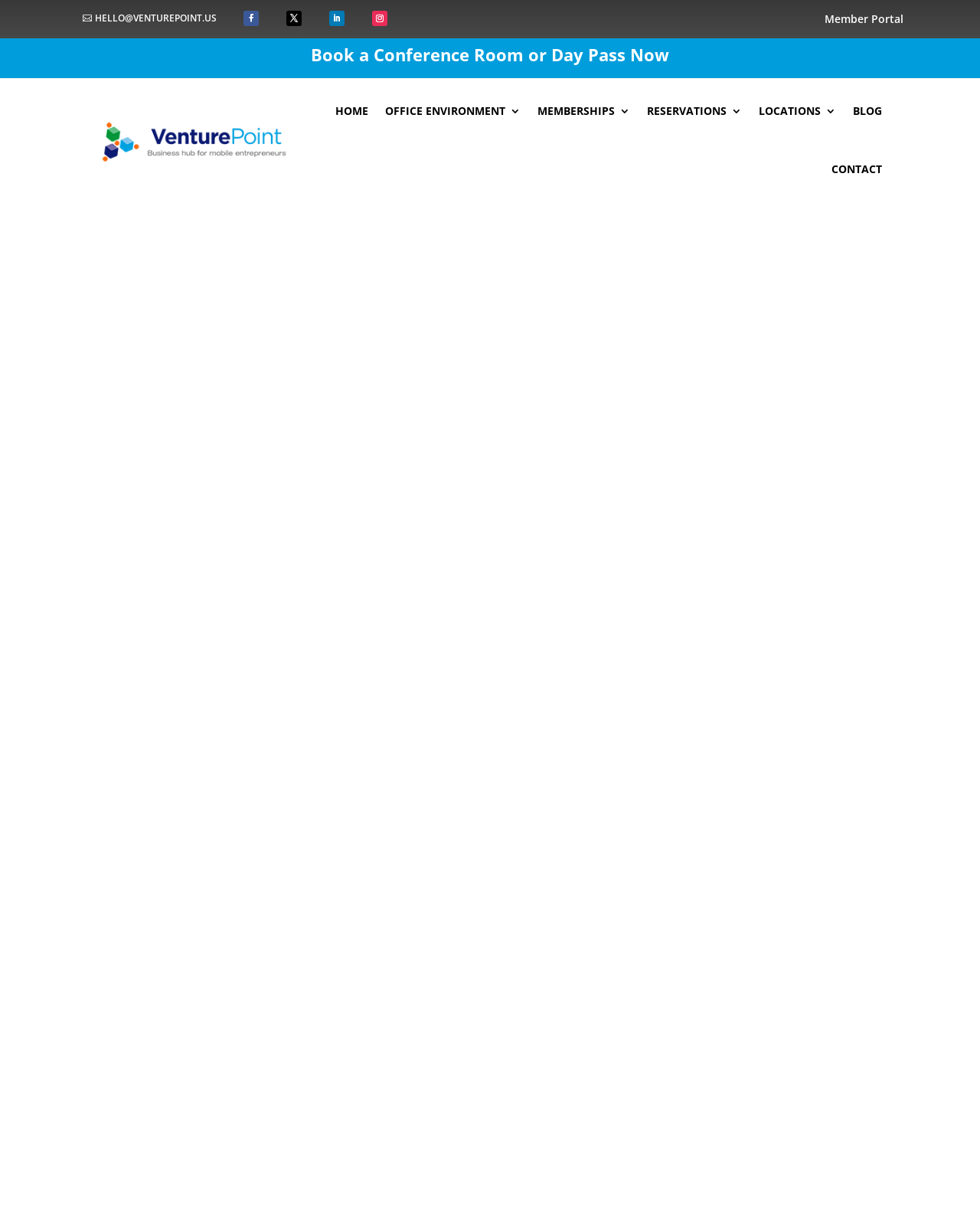Give a complete and precise description of the webpage's appearance.

The webpage is titled "Terms and Conditions - VenturePoint" and is focused on outlining the terms of business for VenturePoint's services. At the top of the page, there is a navigation menu with links to "HELLO@VENTUREPOINT.US", "Member Portal", and several other options. Below this, there is a heading that reads "Book a Conference Room or Day Pass Now" with a link to book a conference room or day pass.

To the left of this heading, there is a logo for VenturePoint, which is also a link to the VenturePoint homepage. Below the logo, there are links to various pages, including "HOME", "OFFICE ENVIRONMENT 3", "MEMBERSHIPS 3", "RESERVATIONS 3", "LOCATIONS 3", "BLOG", and "CONTACT".

The main content of the page is divided into several sections, each with its own heading. The first section is titled "Terms and Conditions" and outlines the acknowledgement of modified terms of agreement. Below this, there is a section titled "Acknowledgement of the Modified Terms of Agreement" which provides a notification of changes to the agreement.

The next section is titled "We may, at any time, and at our sole discretion, modify these Terms and Conditions..." and outlines the terms of modification. This section includes links to "Guest Policy", "House Rules", "Privacy Policy", and "Health and Safety Policy".

The following sections outline the terms of using VenturePoint, including "USING VENTUREPOINT", "STANDARD SERVICES INCLUDED IN YOUR STANDARD FEE", and "USING THE ACCOMMODATIONS". These sections include lists of terms, each with a number and a description of the service or accommodation provided.

Throughout the page, there are several static text elements that provide additional information and explanations of the terms and services. Overall, the page is focused on providing a detailed outline of the terms and conditions of using VenturePoint's services.